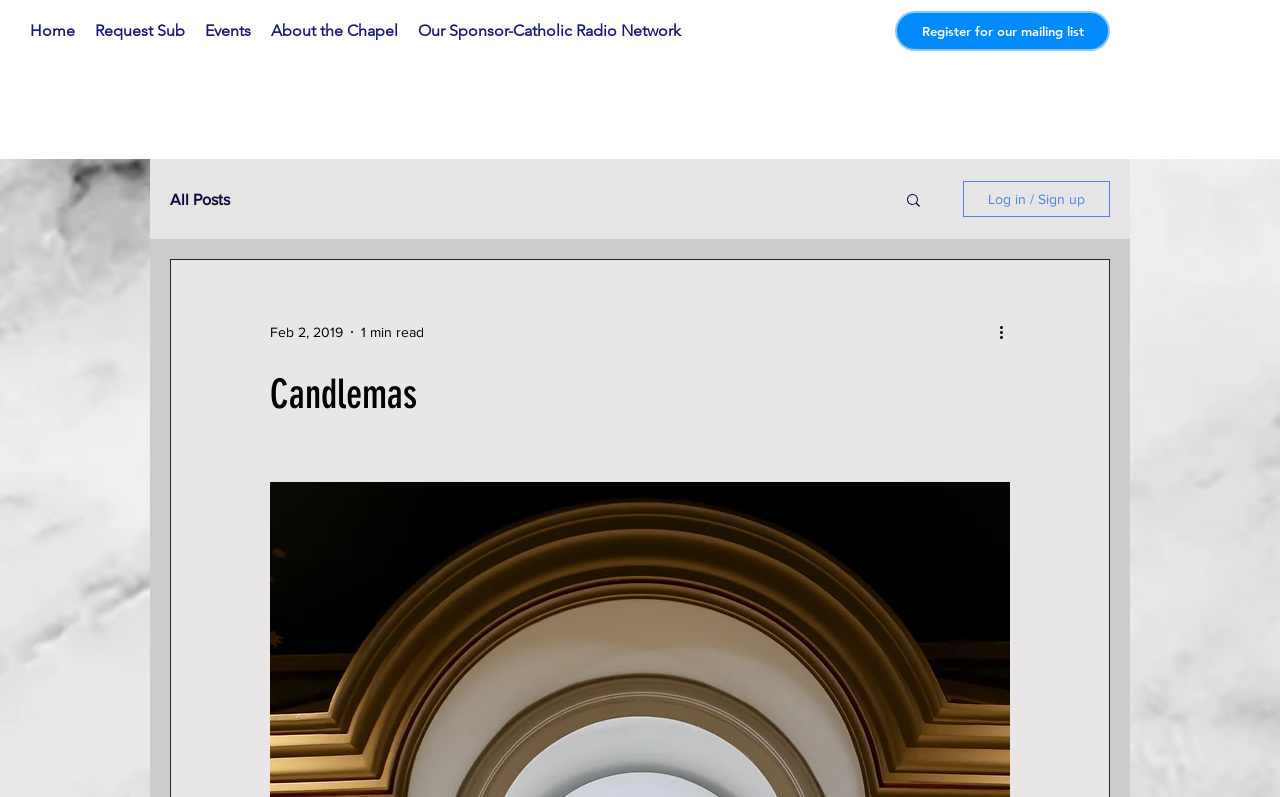Based on the element description All Posts, identify the bounding box of the UI element in the given webpage screenshot. The coordinates should be in the format (top-left x, top-left y, bottom-right x, bottom-right y) and must be between 0 and 1.

[0.133, 0.239, 0.18, 0.26]